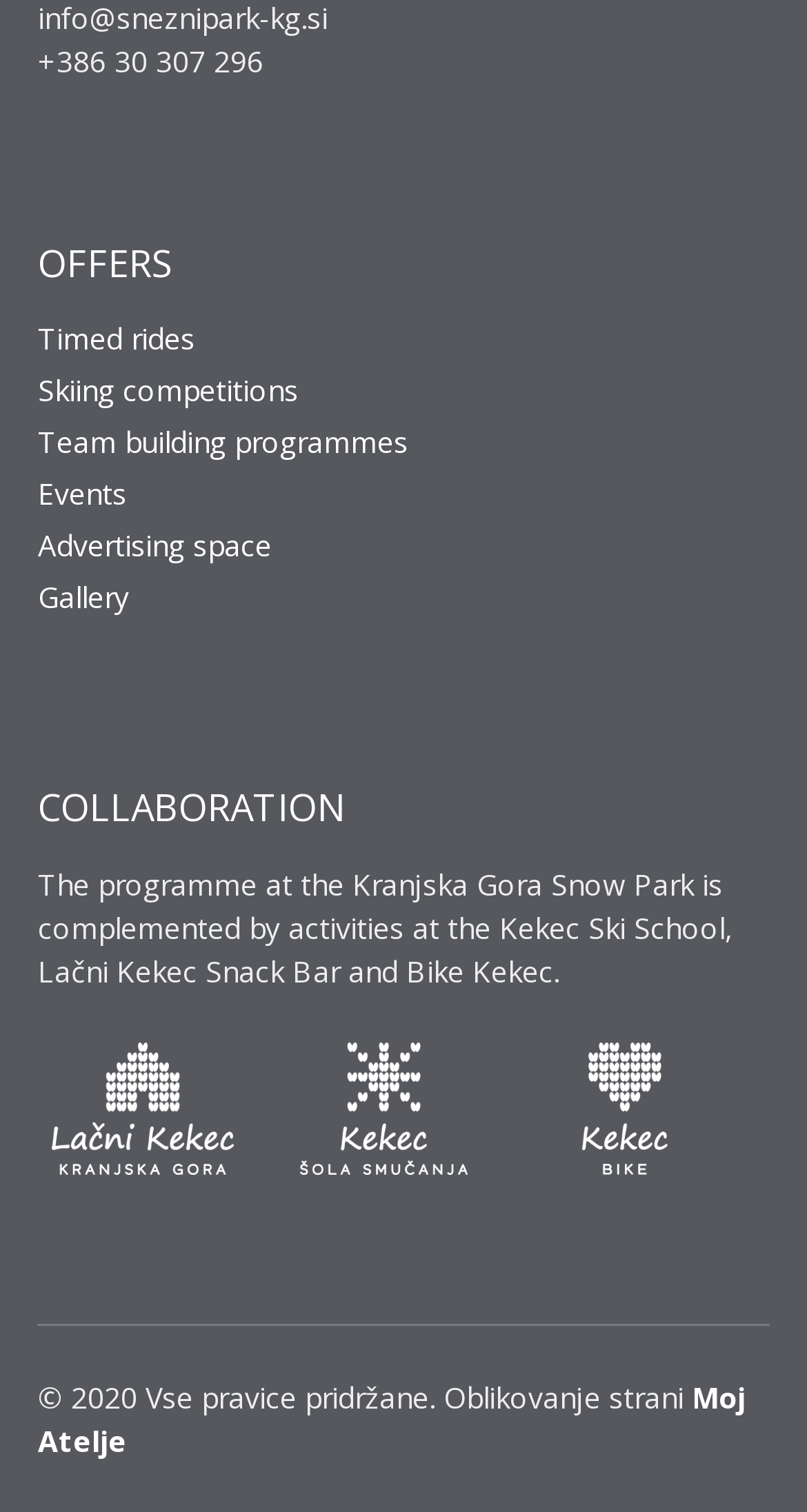How many columns of links are there under the 'COLLABORATION' heading?
Based on the content of the image, thoroughly explain and answer the question.

Under the 'COLLABORATION' heading, there are three columns of links, each containing one link.